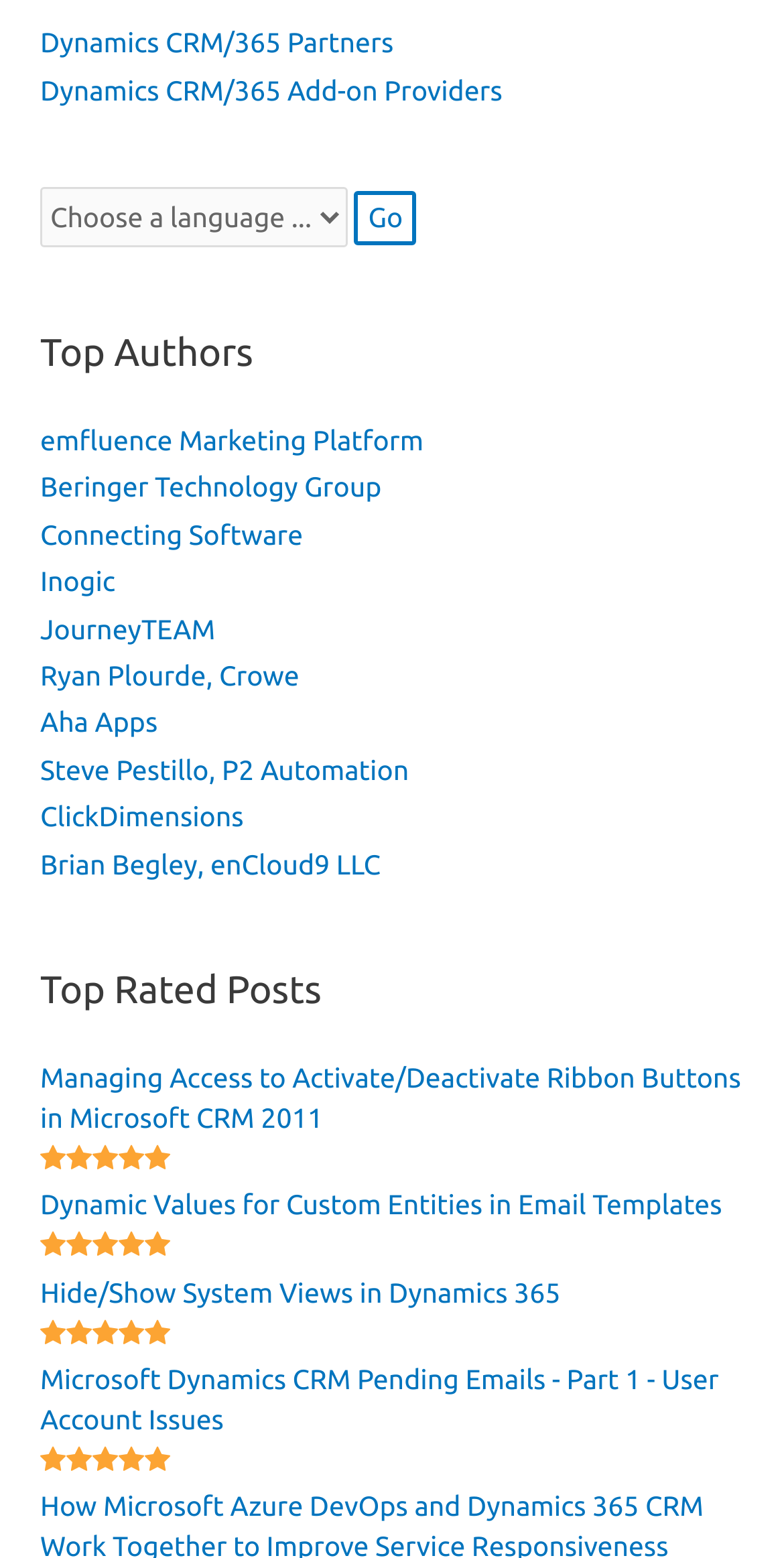Pinpoint the bounding box coordinates of the element to be clicked to execute the instruction: "Select an option from the dropdown".

[0.051, 0.12, 0.444, 0.158]